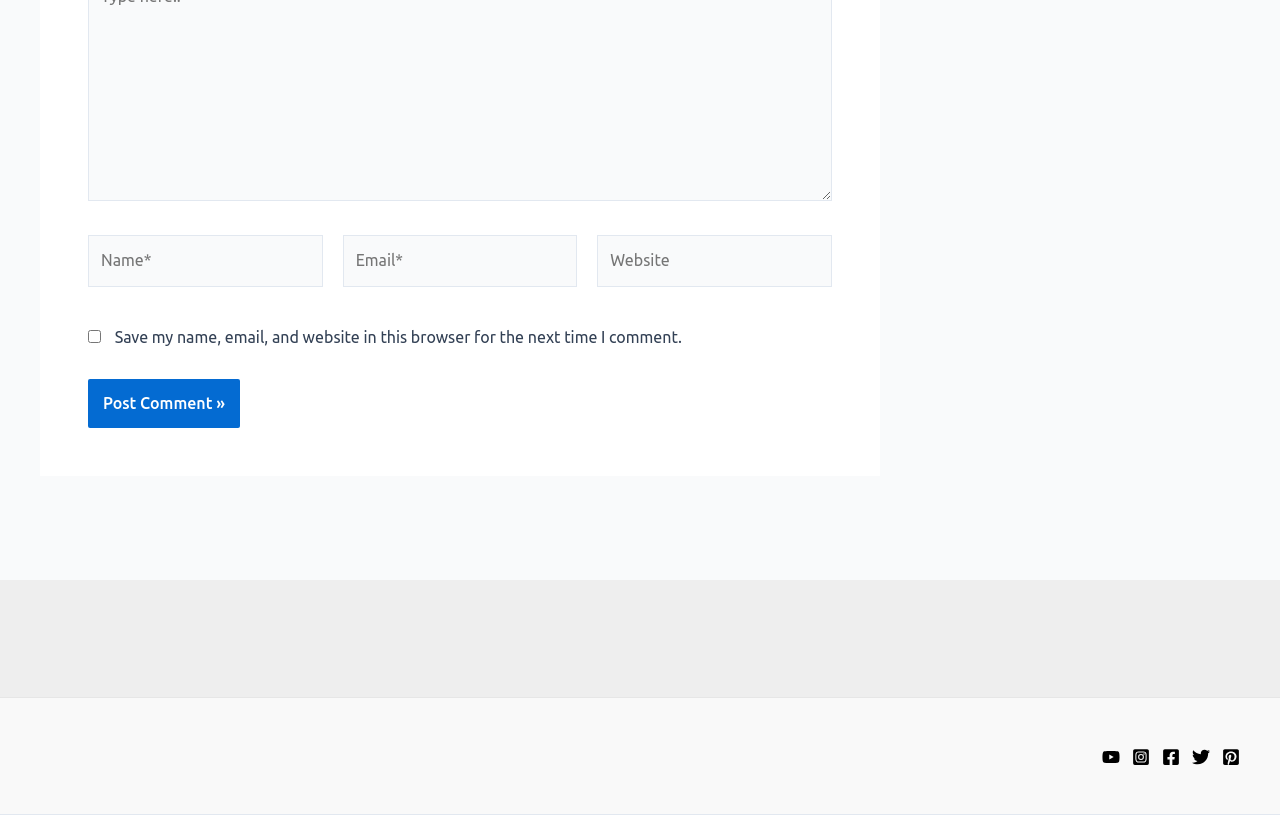Bounding box coordinates should be provided in the format (top-left x, top-left y, bottom-right x, bottom-right y) with all values between 0 and 1. Identify the bounding box for this UI element: name="submit" value="Post Comment »"

[0.069, 0.452, 0.187, 0.512]